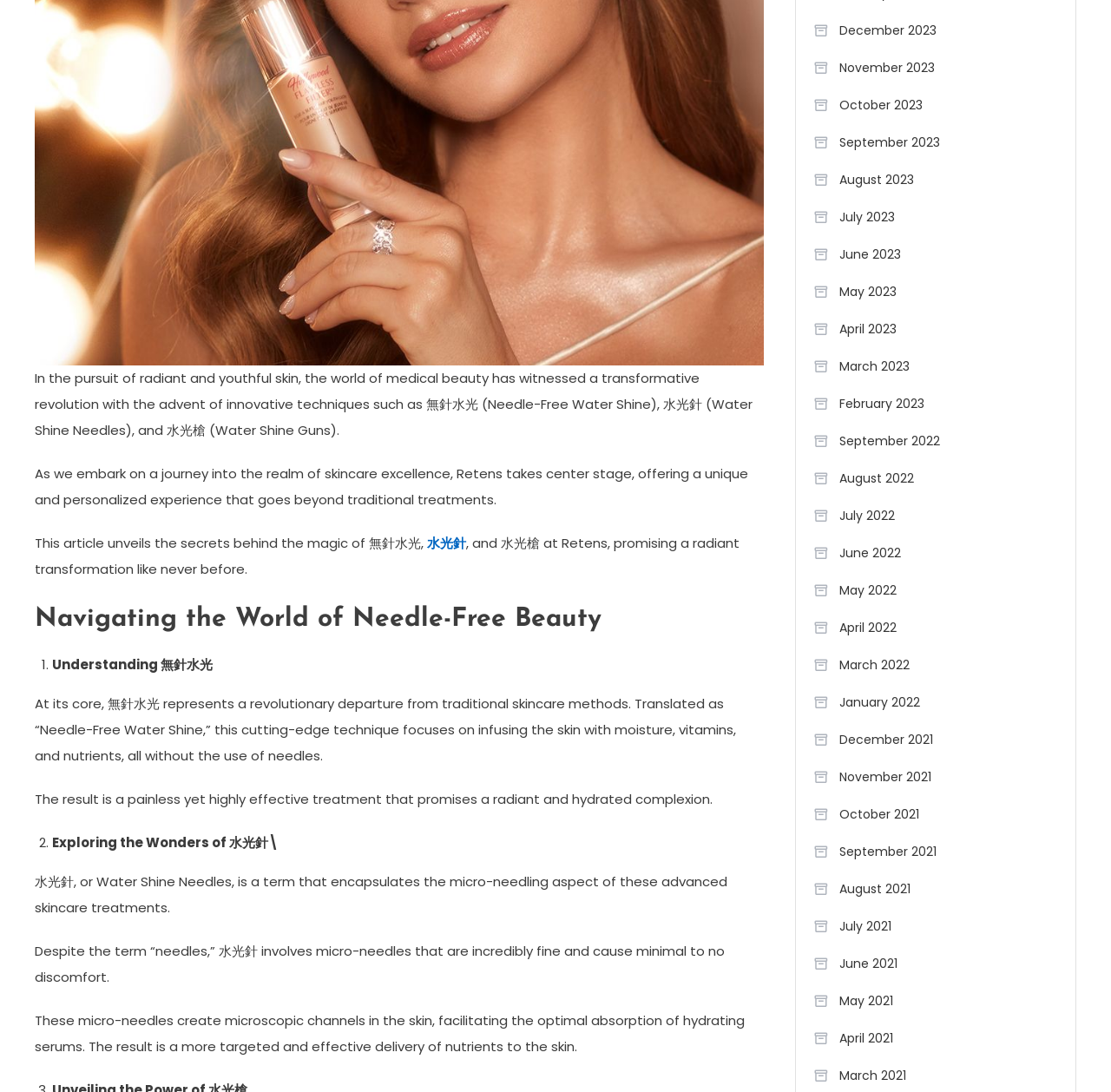What is the focus of Retens?
Based on the image, give a concise answer in the form of a single word or short phrase.

Personalized skincare experience